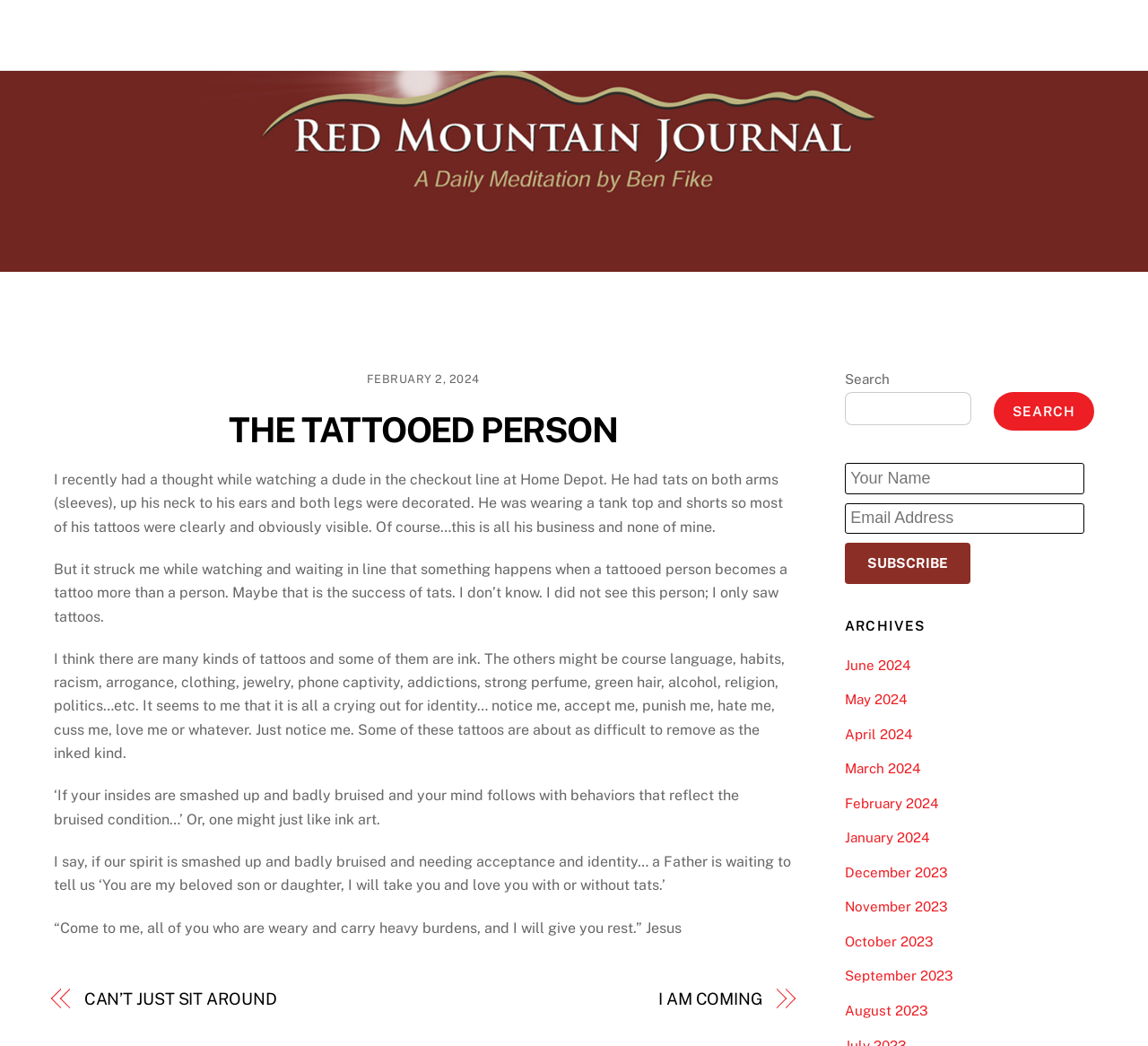Provide the bounding box coordinates for the UI element that is described as: "I AM COMING".

[0.388, 0.944, 0.664, 0.967]